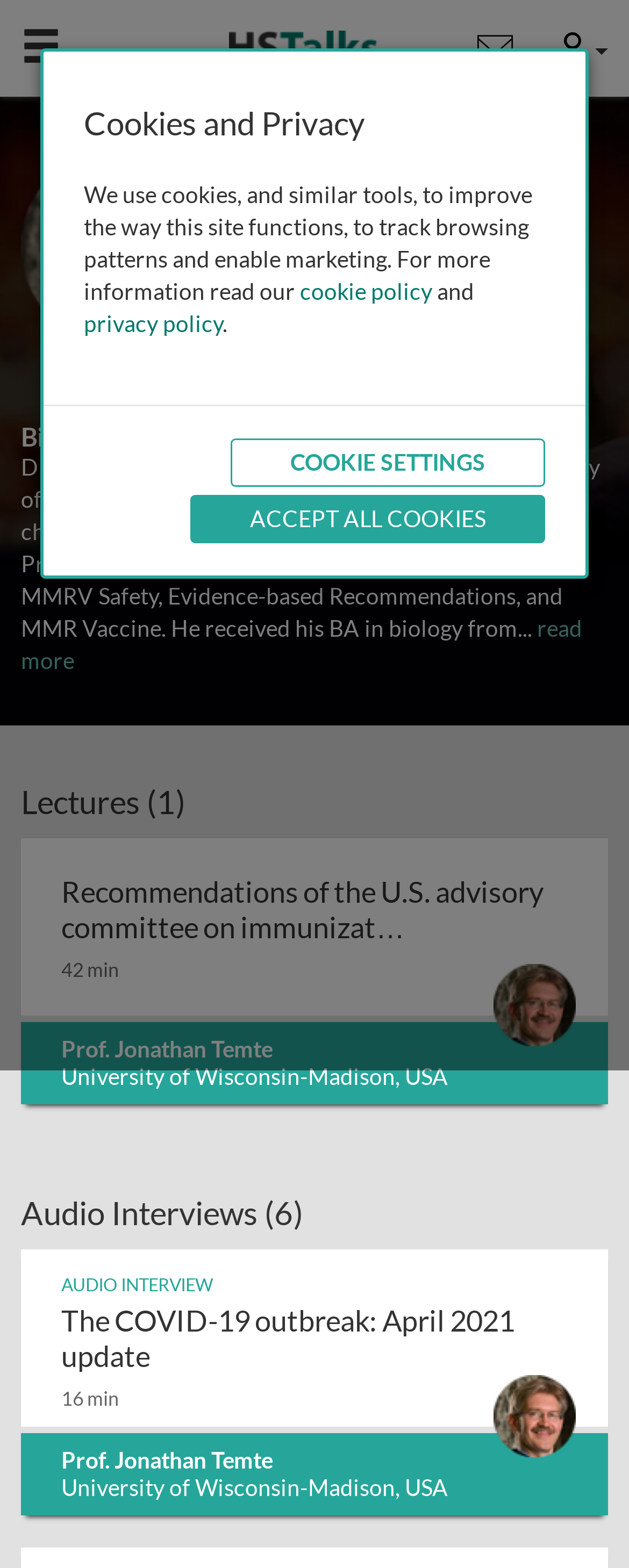Determine the bounding box for the described UI element: "User".

[0.874, 0.021, 0.967, 0.045]